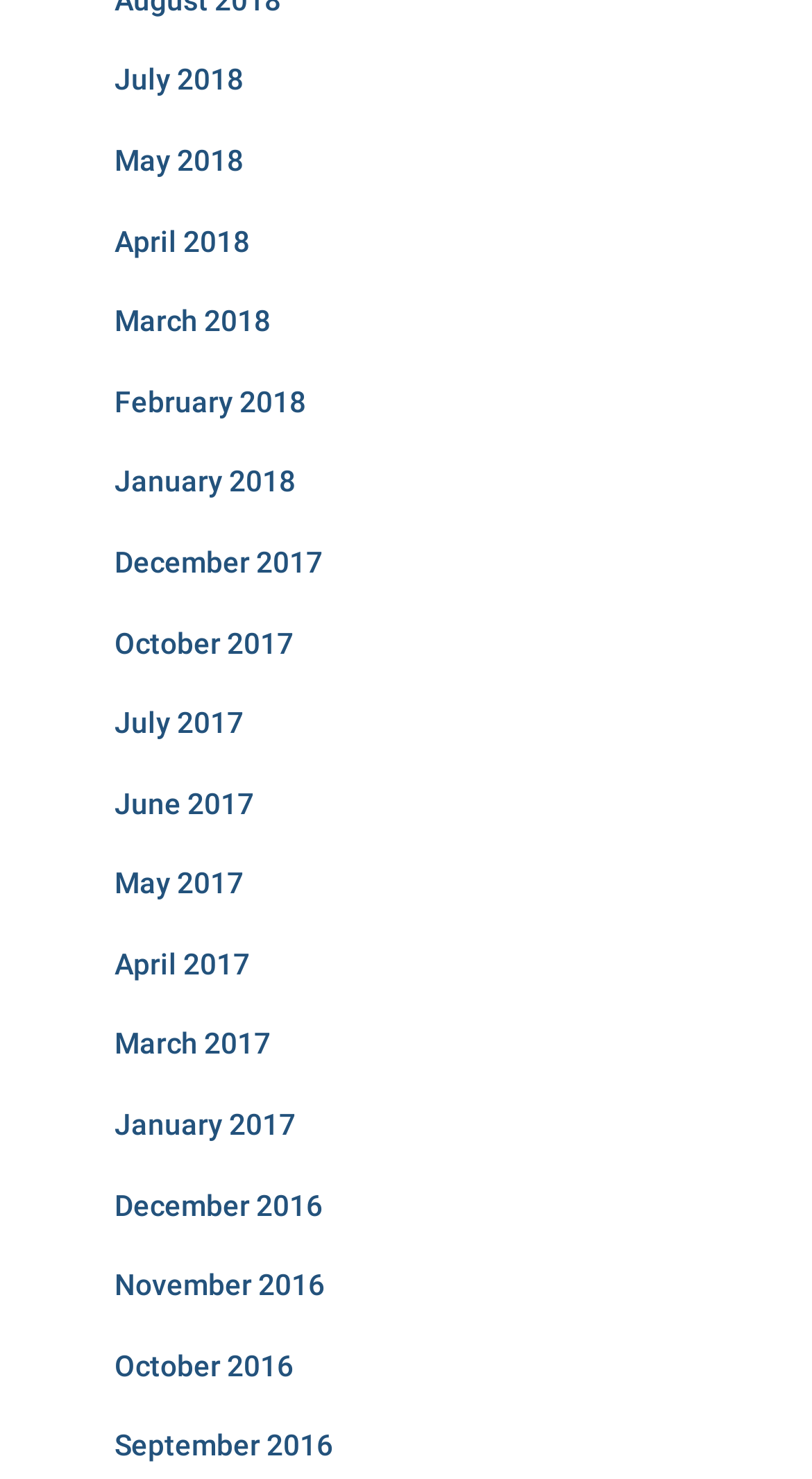What is the latest month listed in the first half of the list?
Offer a detailed and full explanation in response to the question.

I examined the list of links and found that the latest month listed in the first half of the list is April 2018, which has a bounding box coordinate of [0.141, 0.151, 0.308, 0.174].